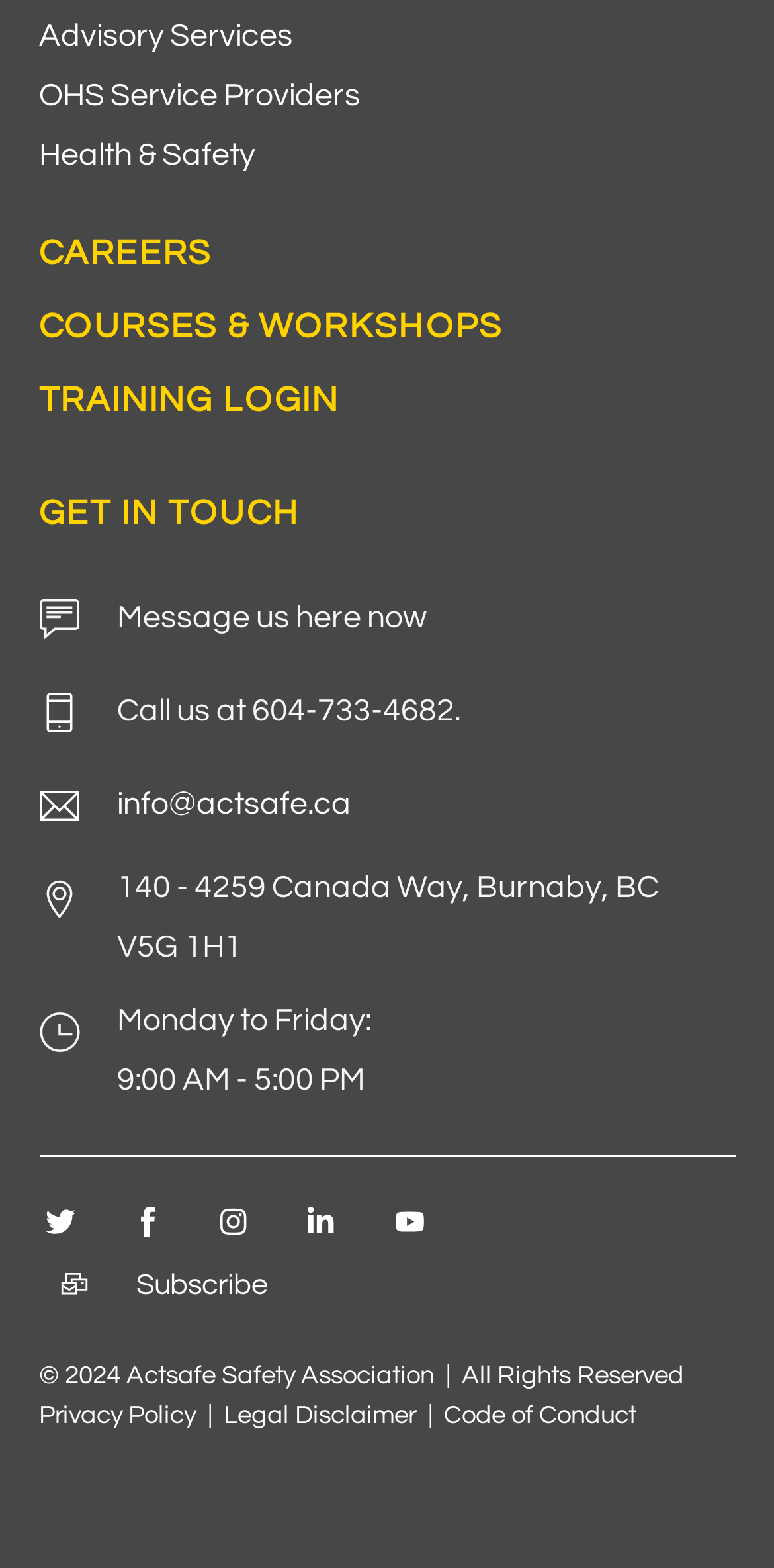Identify the bounding box coordinates of the area you need to click to perform the following instruction: "Call us at 604-733-4682".

[0.05, 0.429, 0.62, 0.48]